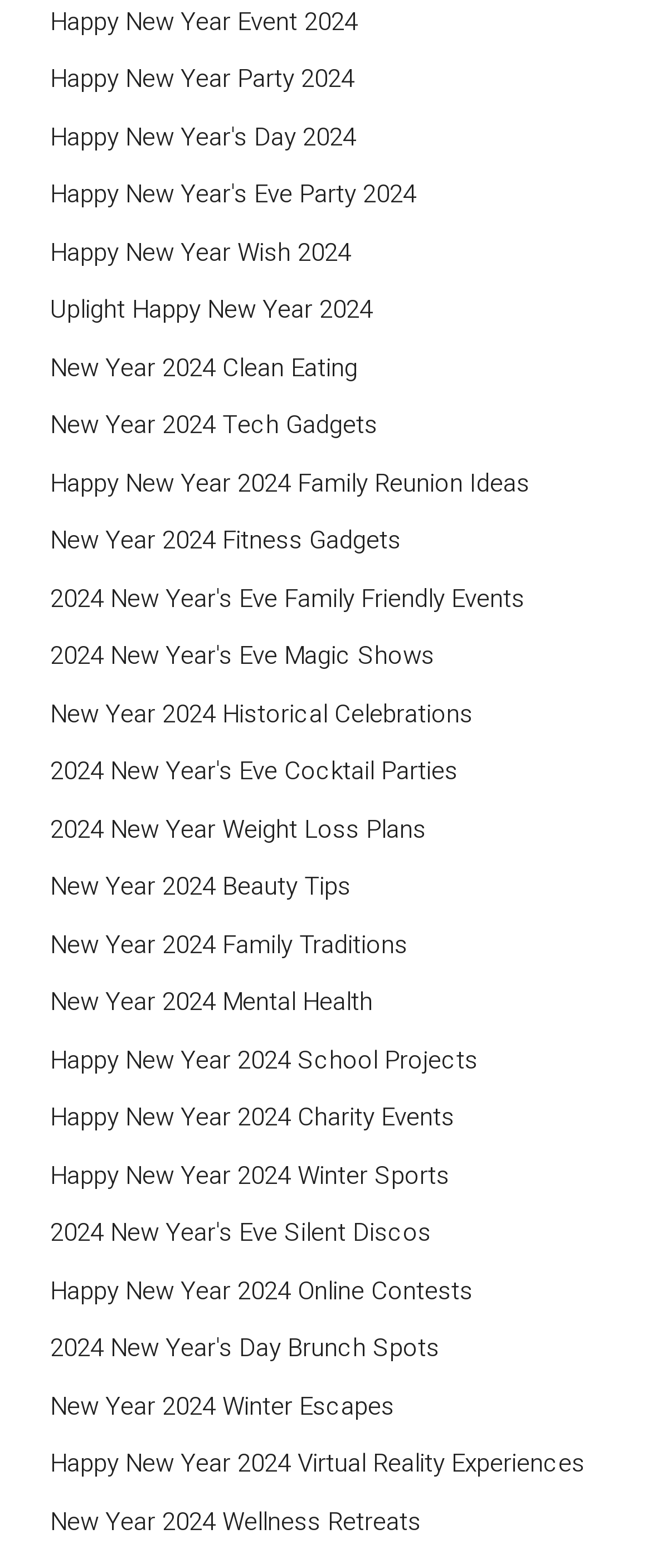Please identify the bounding box coordinates of the clickable area that will allow you to execute the instruction: "Explore New Year 2024 Tech Gadgets".

[0.077, 0.259, 0.579, 0.283]